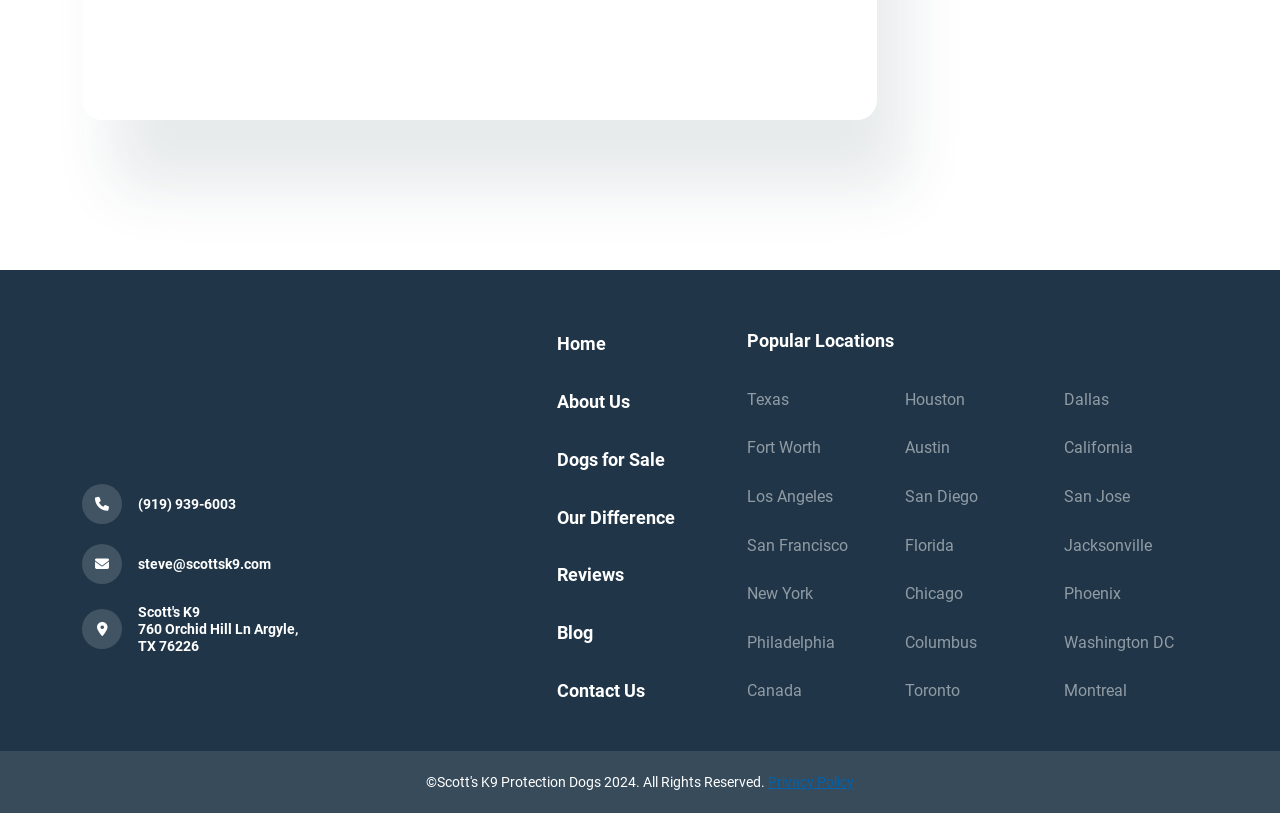Provide a single word or phrase answer to the question: 
What is the last link in the footer menu?

Contact Us